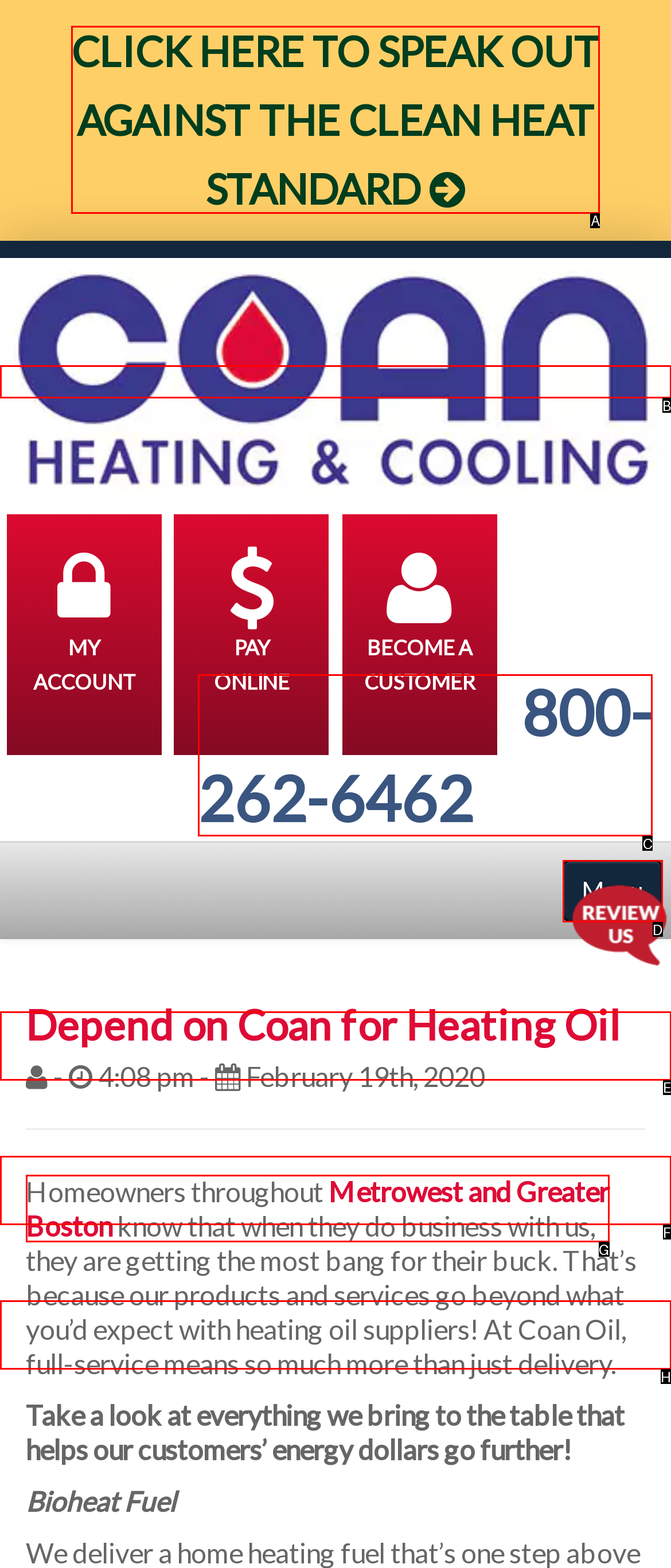Which option should be clicked to execute the task: Learn more about heating?
Reply with the letter of the chosen option.

E